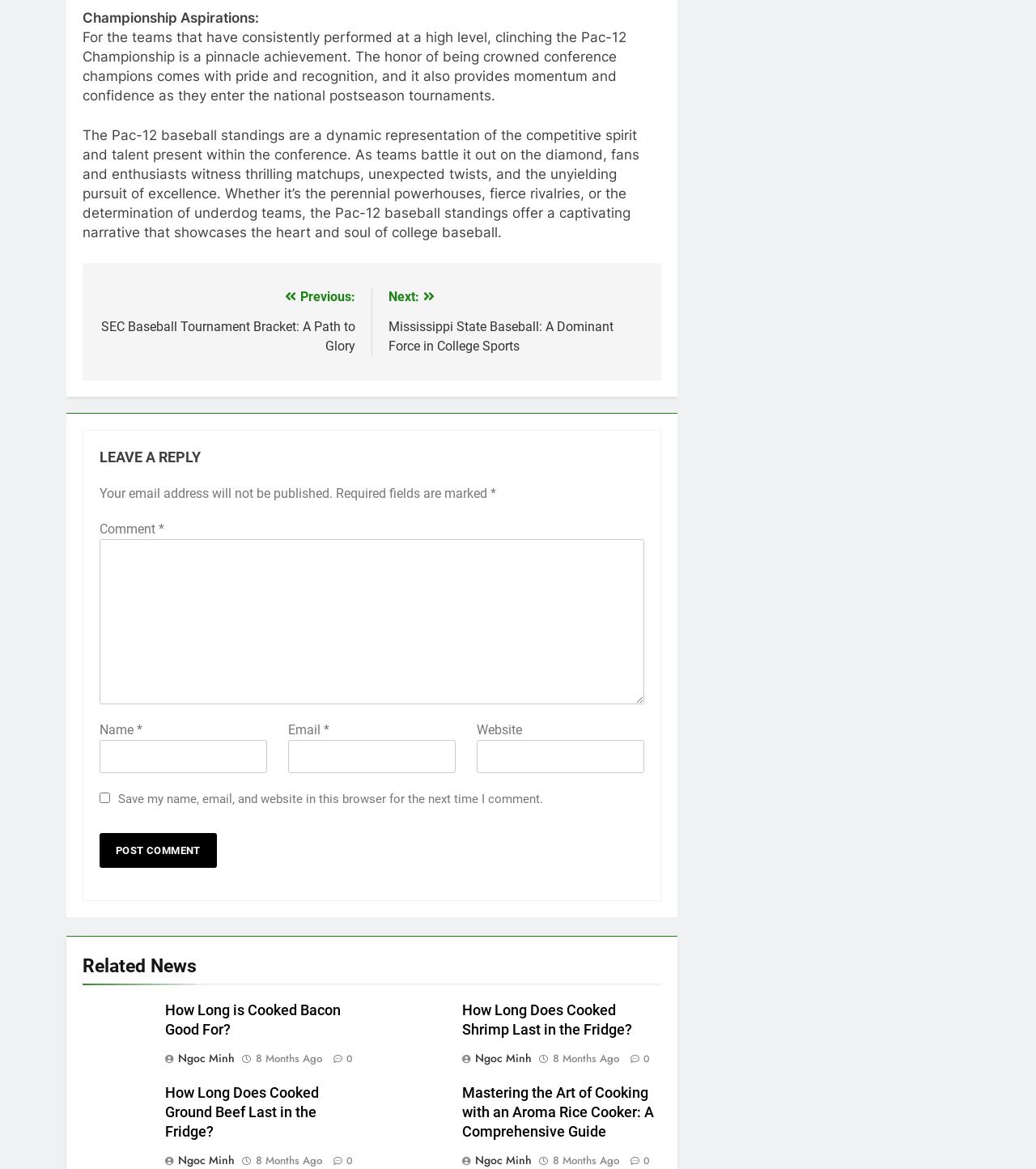Locate the UI element that matches the description parent_node: Comment * name="comment" in the webpage screenshot. Return the bounding box coordinates in the format (top-left x, top-left y, bottom-right x, bottom-right y), with values ranging from 0 to 1.

[0.096, 0.461, 0.622, 0.603]